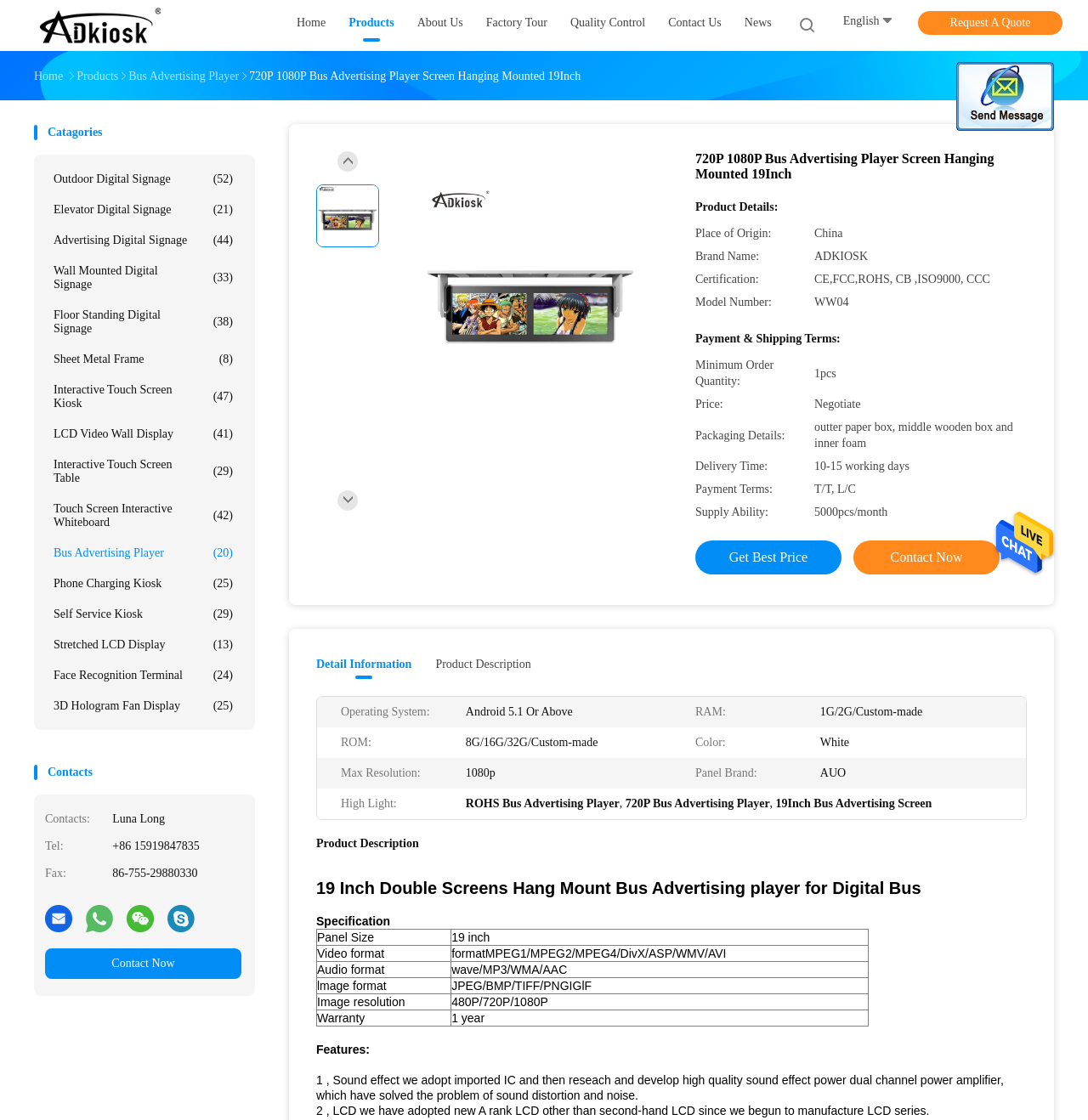How many categories are listed?
Using the visual information, answer the question in a single word or phrase.

10